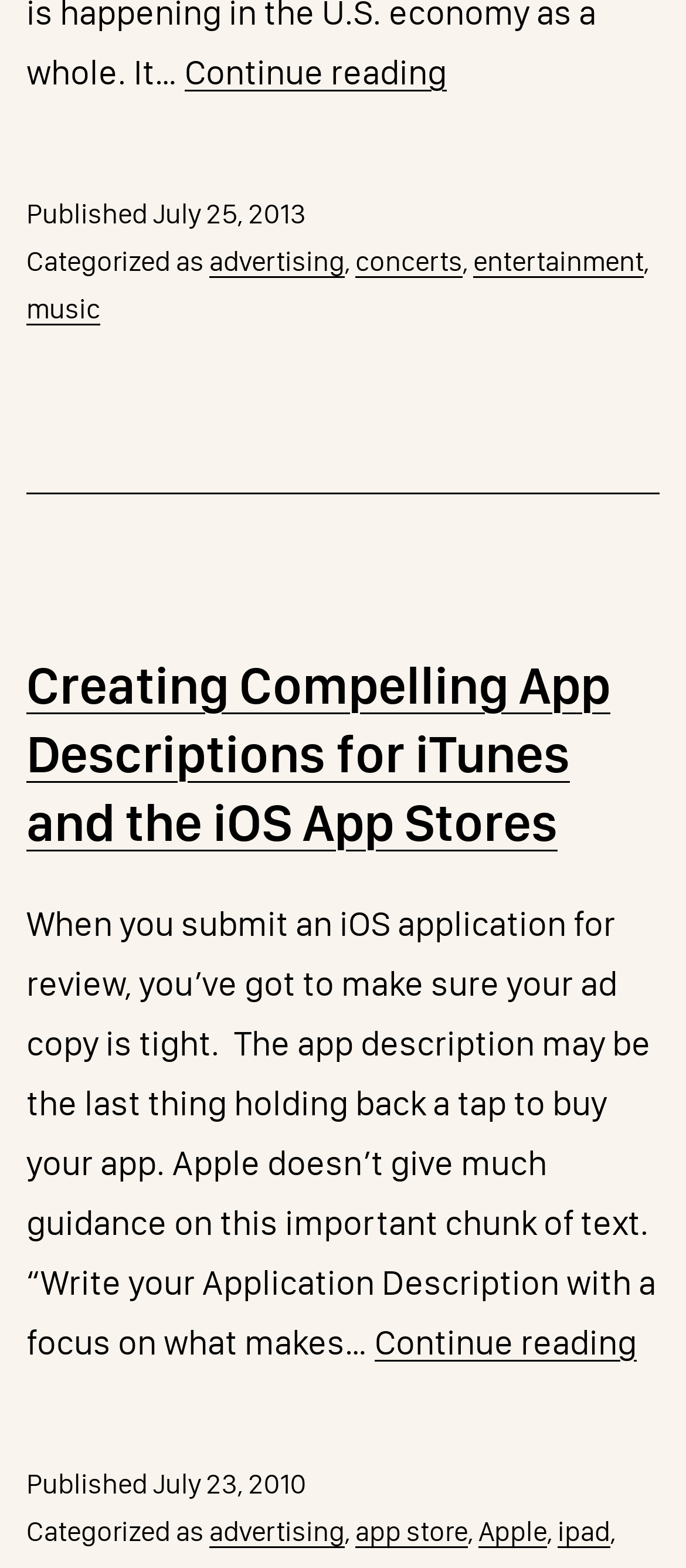Look at the image and write a detailed answer to the question: 
How many links are in the footer section of the article 'Creating Compelling App Descriptions for iTunes and the iOS App Stores'?

I counted the number of links in the footer section of the article 'Creating Compelling App Descriptions for iTunes and the iOS App Stores', which are 'advertising', 'app store', 'Apple', and 'ipad'. Therefore, there are 4 links in the footer section.